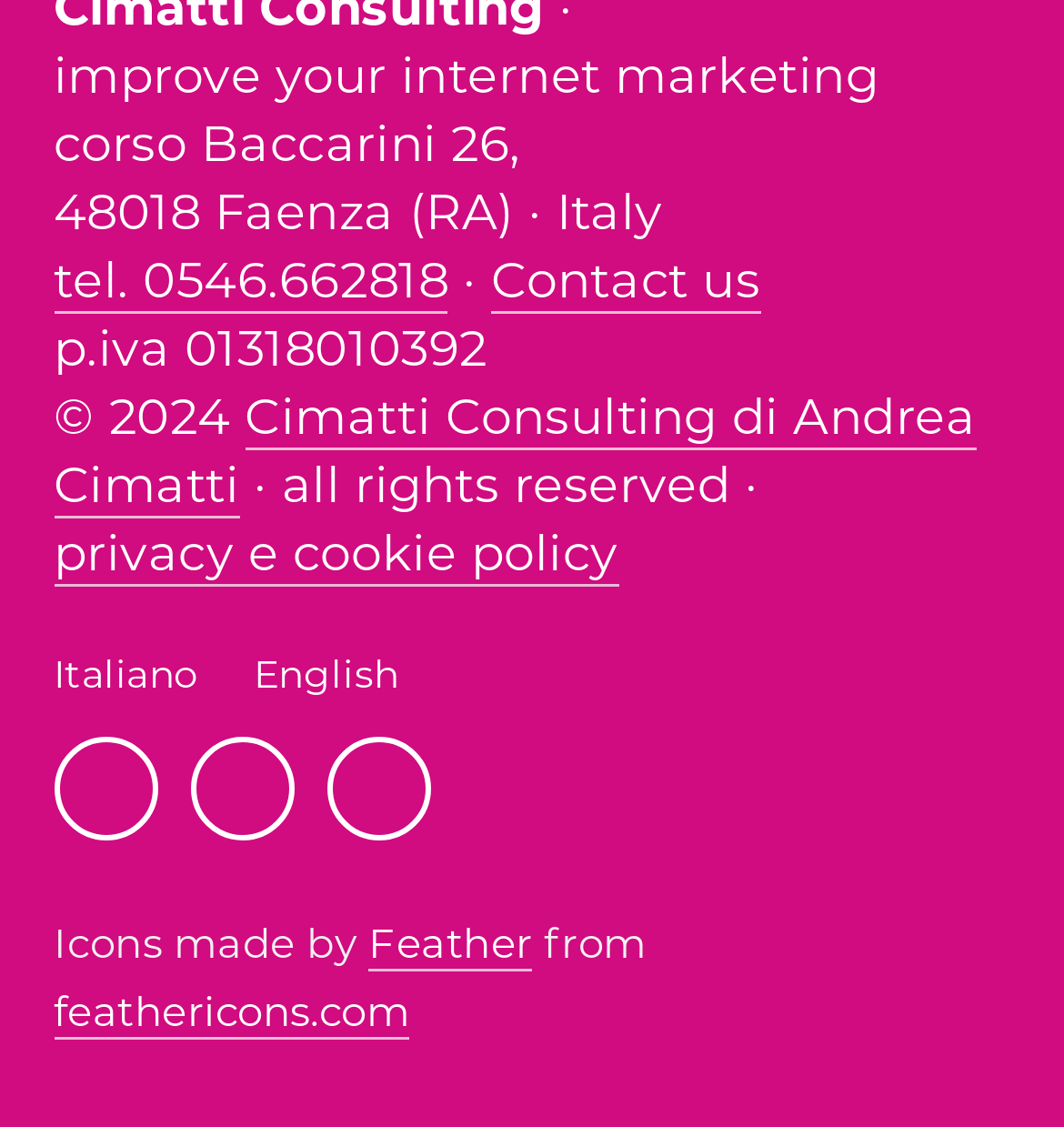Locate the bounding box coordinates of the item that should be clicked to fulfill the instruction: "Visit Cimatti Consulting di Andrea Cimatti".

[0.05, 0.343, 0.917, 0.46]